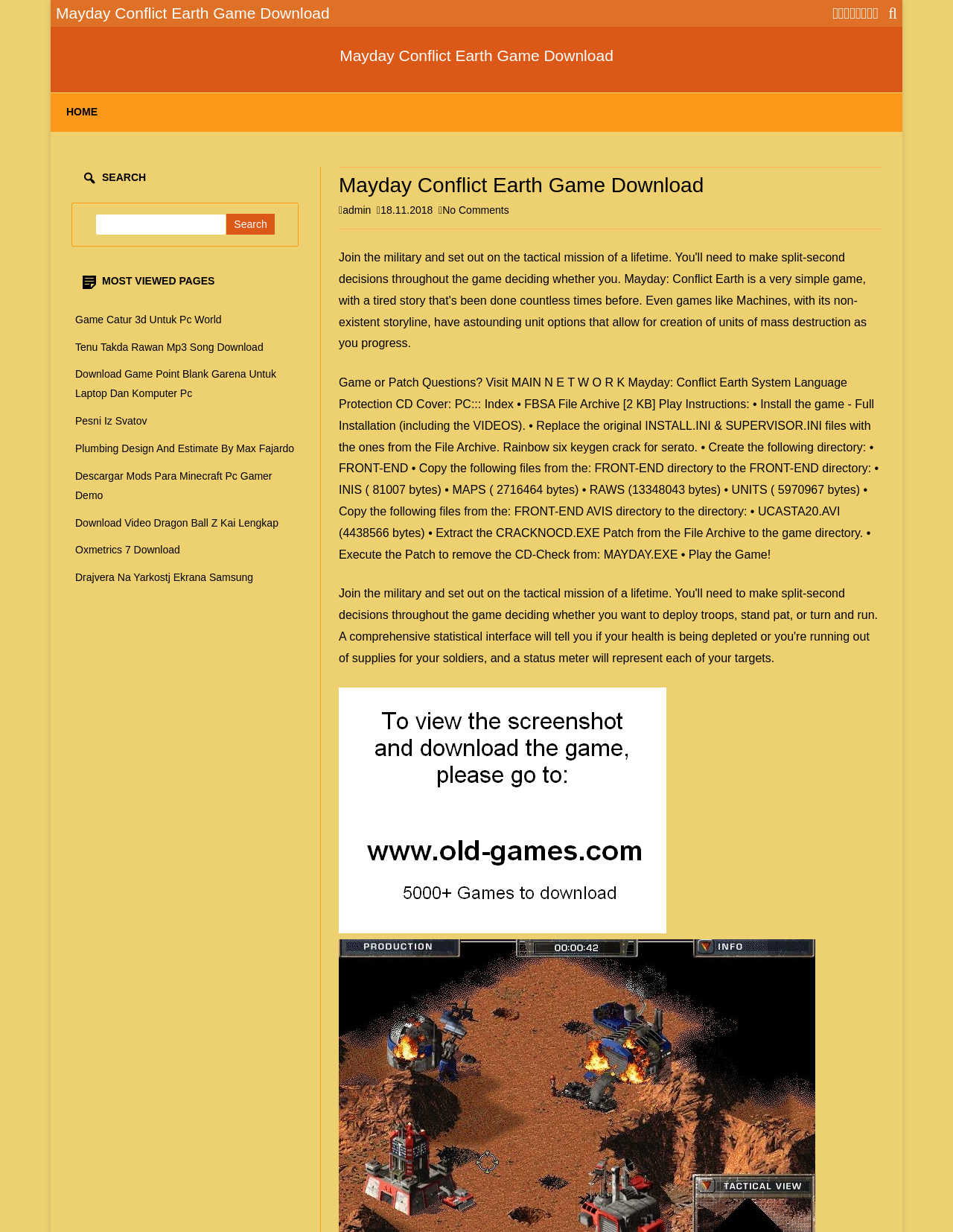Identify the bounding box coordinates for the UI element that matches this description: "parent_node: Search name="submit" value="Search"".

[0.238, 0.174, 0.288, 0.191]